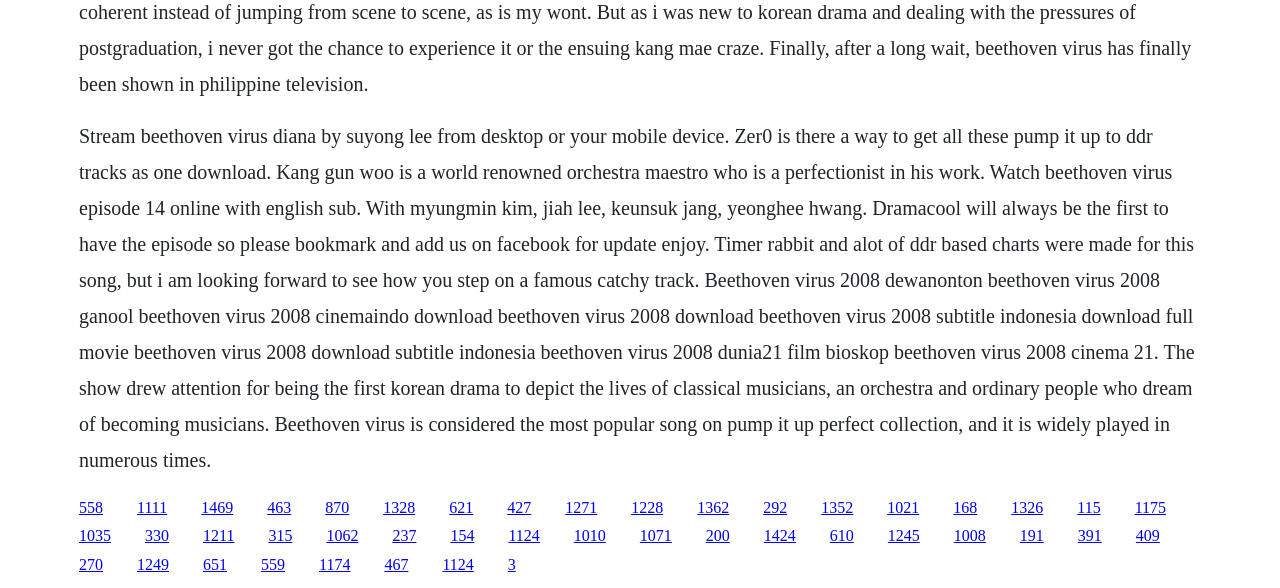Please determine the bounding box coordinates of the element's region to click for the following instruction: "Click on the link to watch Beethoven Virus episode 14 online with English sub".

[0.062, 0.848, 0.08, 0.877]